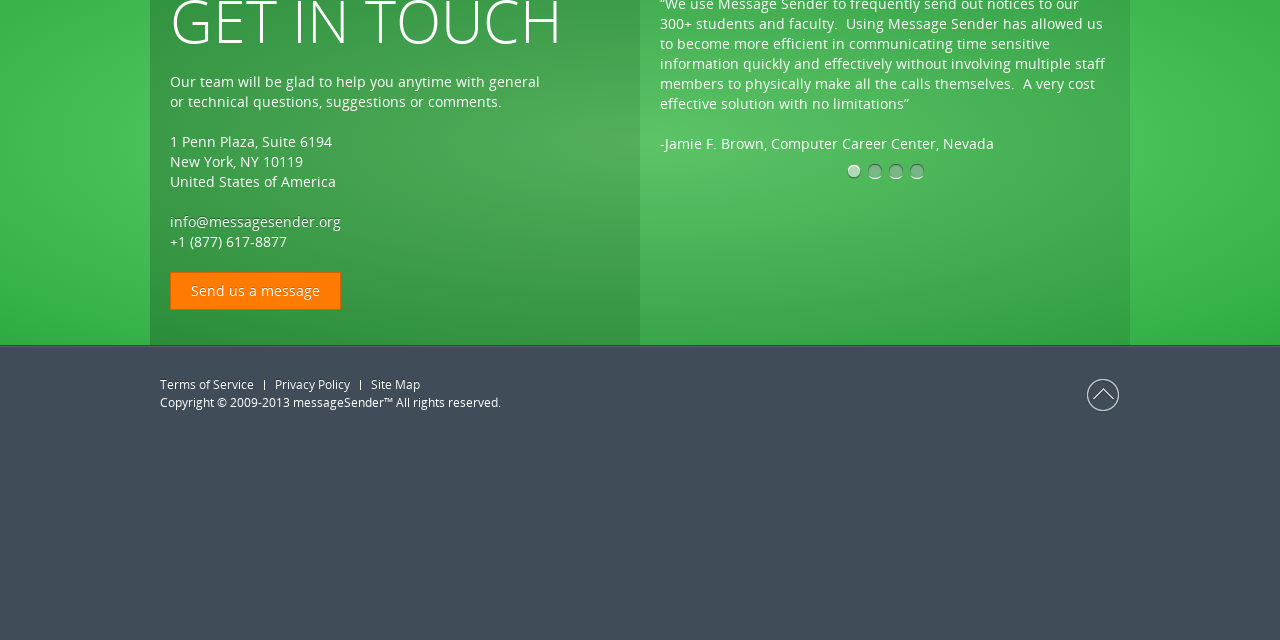Given the element description "info@messagesender.org", identify the bounding box of the corresponding UI element.

[0.133, 0.331, 0.266, 0.361]